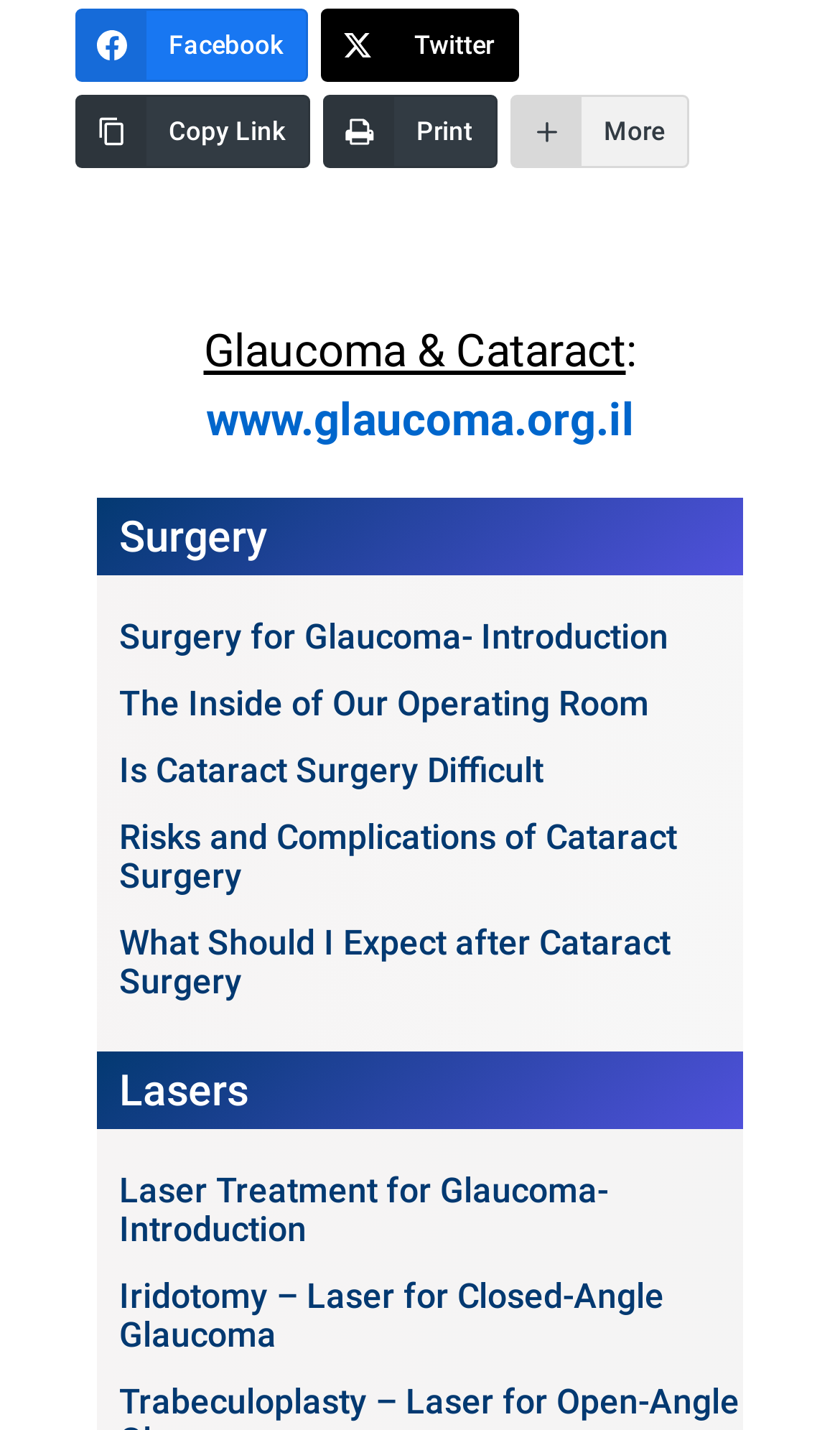Using a single word or phrase, answer the following question: 
How many social media links are available?

3